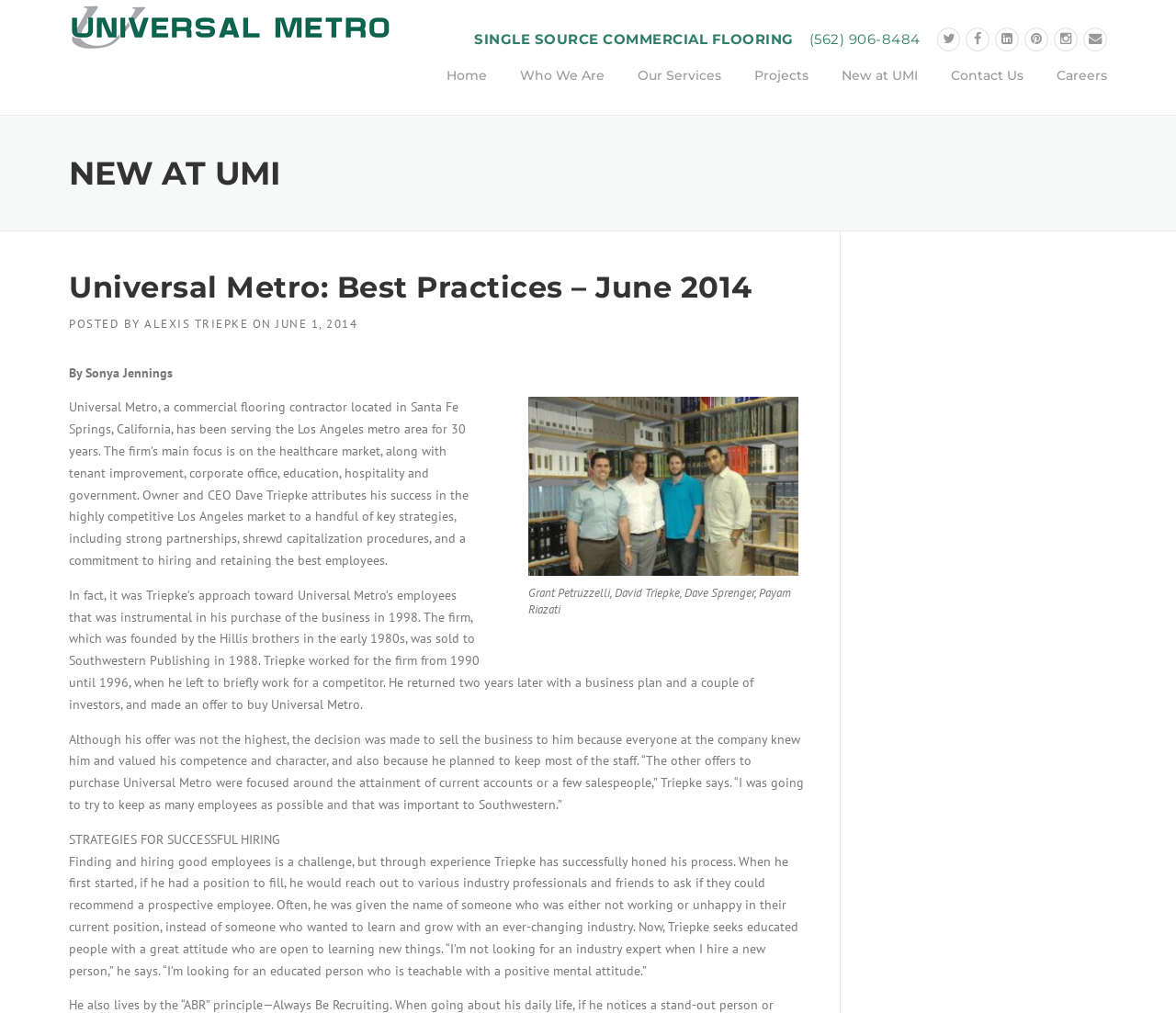Locate the bounding box coordinates of the area to click to fulfill this instruction: "View the 'NEW AT UMI' section". The bounding box should be presented as four float numbers between 0 and 1, in the order [left, top, right, bottom].

[0.059, 0.15, 0.941, 0.191]